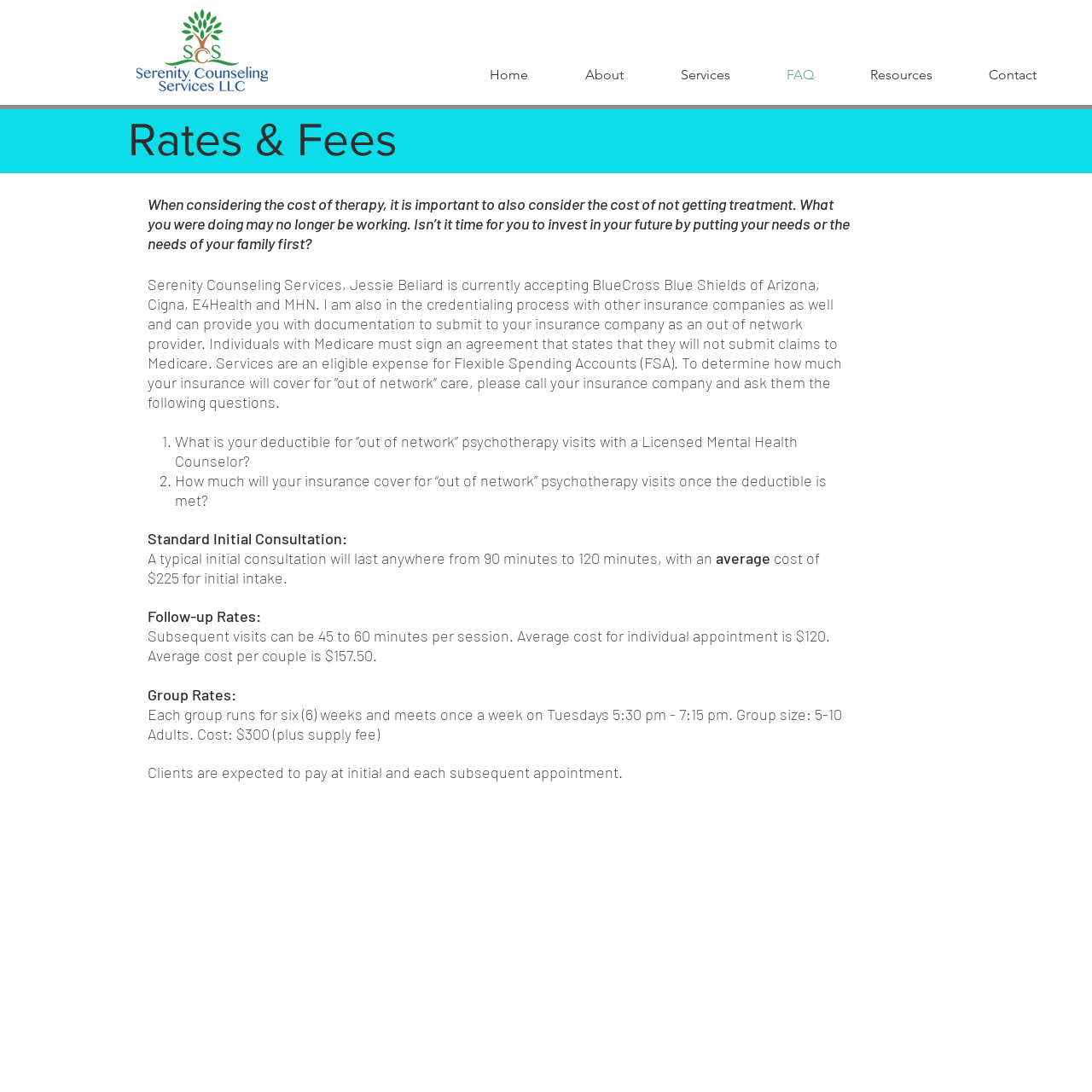What is the cost of individual appointments?
Using the details shown in the screenshot, provide a comprehensive answer to the question.

The section 'Follow-up Rates' mentions that subsequent visits can be 45 to 60 minutes per session, with an average cost for individual appointment being $120.